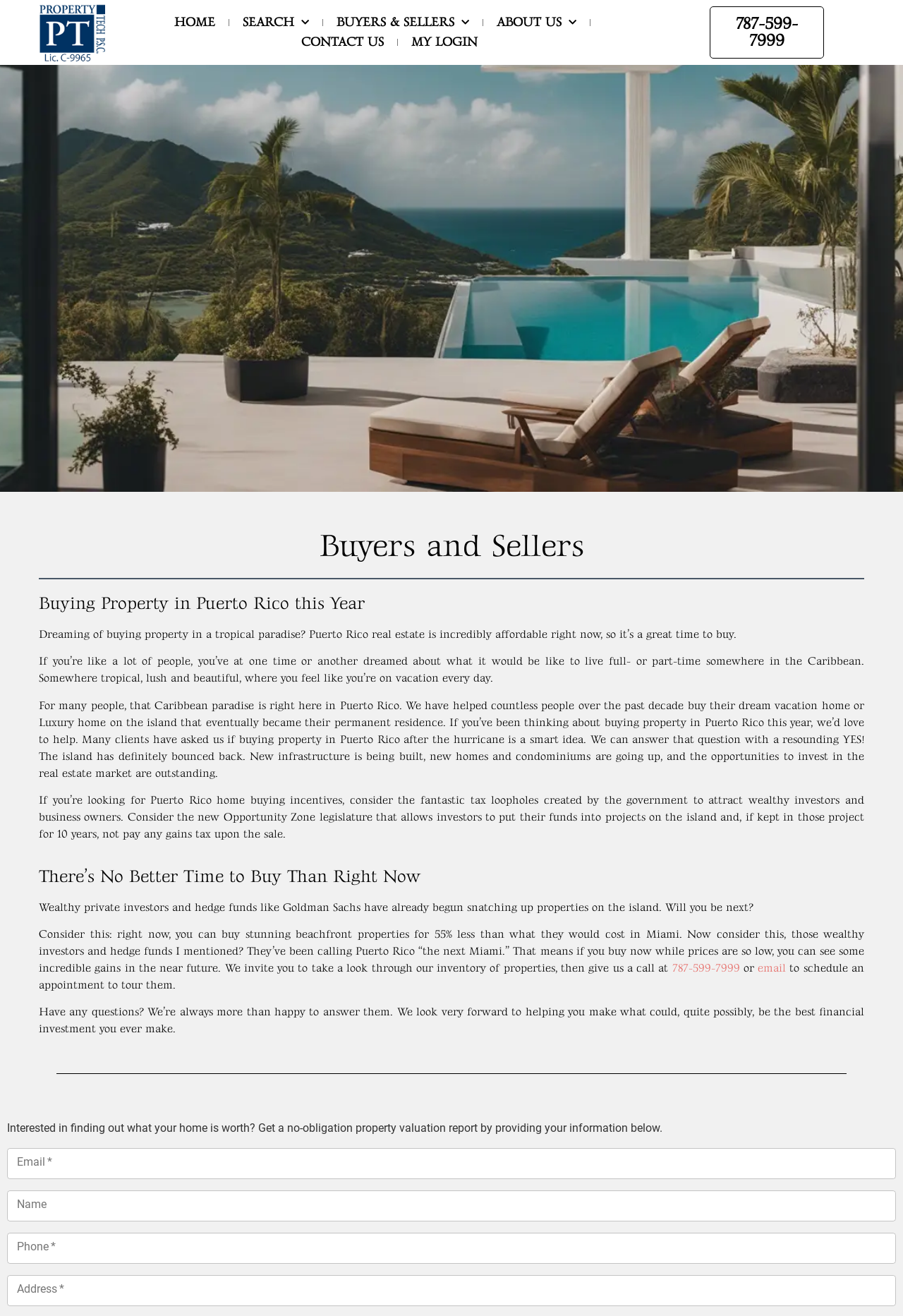Please mark the clickable region by giving the bounding box coordinates needed to complete this instruction: "Enter email address".

[0.008, 0.872, 0.992, 0.896]